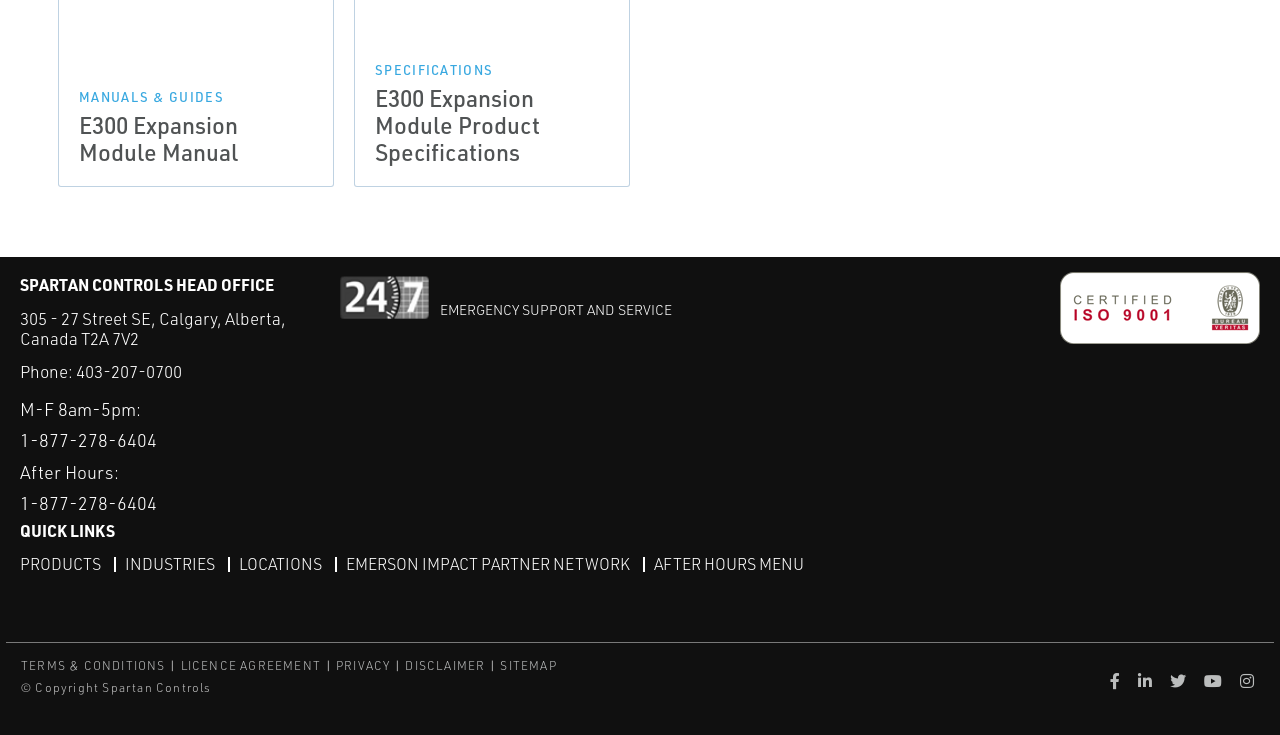Please locate the bounding box coordinates of the element that should be clicked to achieve the given instruction: "View the terms and conditions".

[0.016, 0.894, 0.129, 0.917]